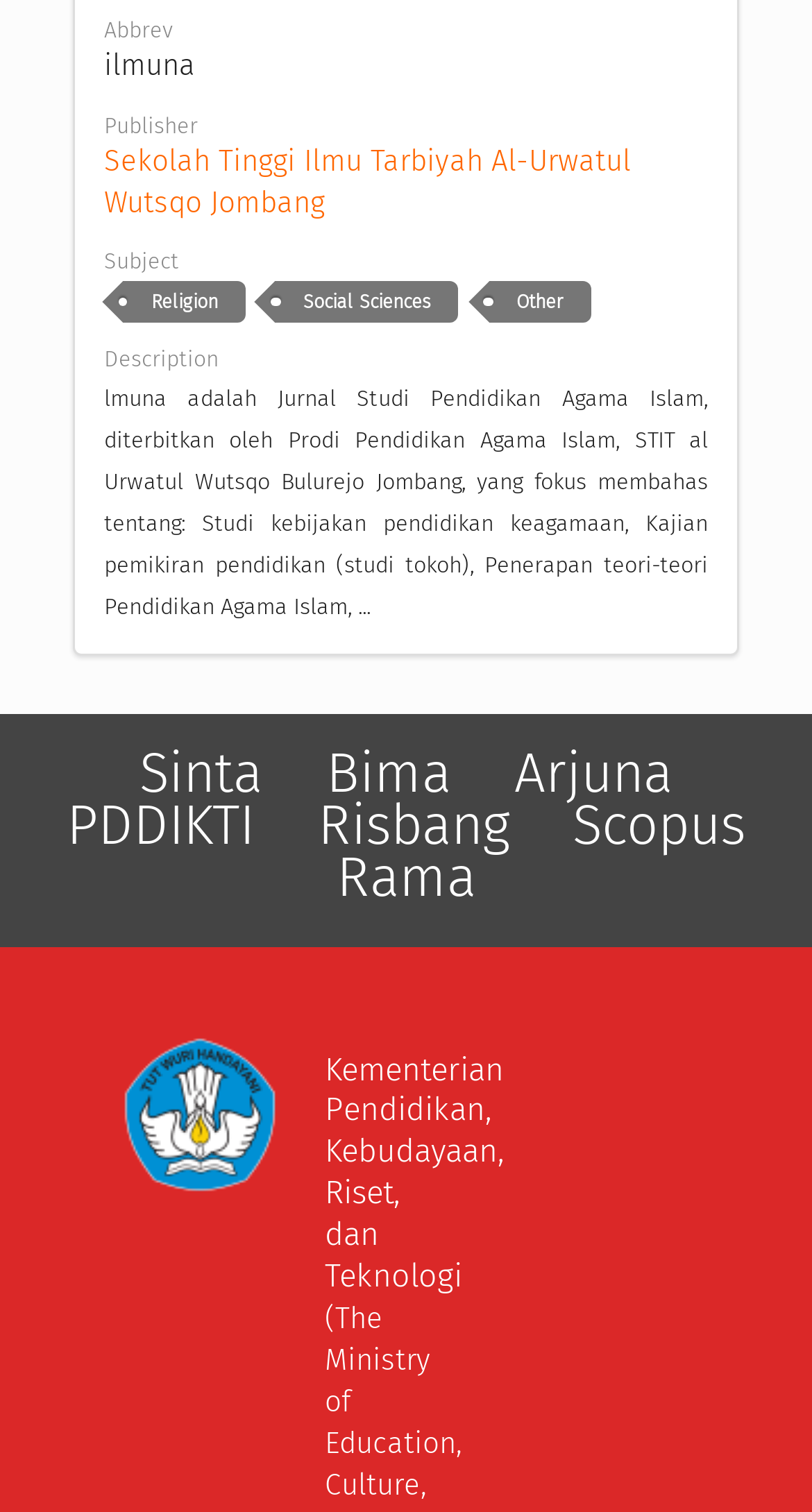Determine the bounding box for the UI element as described: "Social Sciences". The coordinates should be represented as four float numbers between 0 and 1, formatted as [left, top, right, bottom].

[0.339, 0.186, 0.565, 0.213]